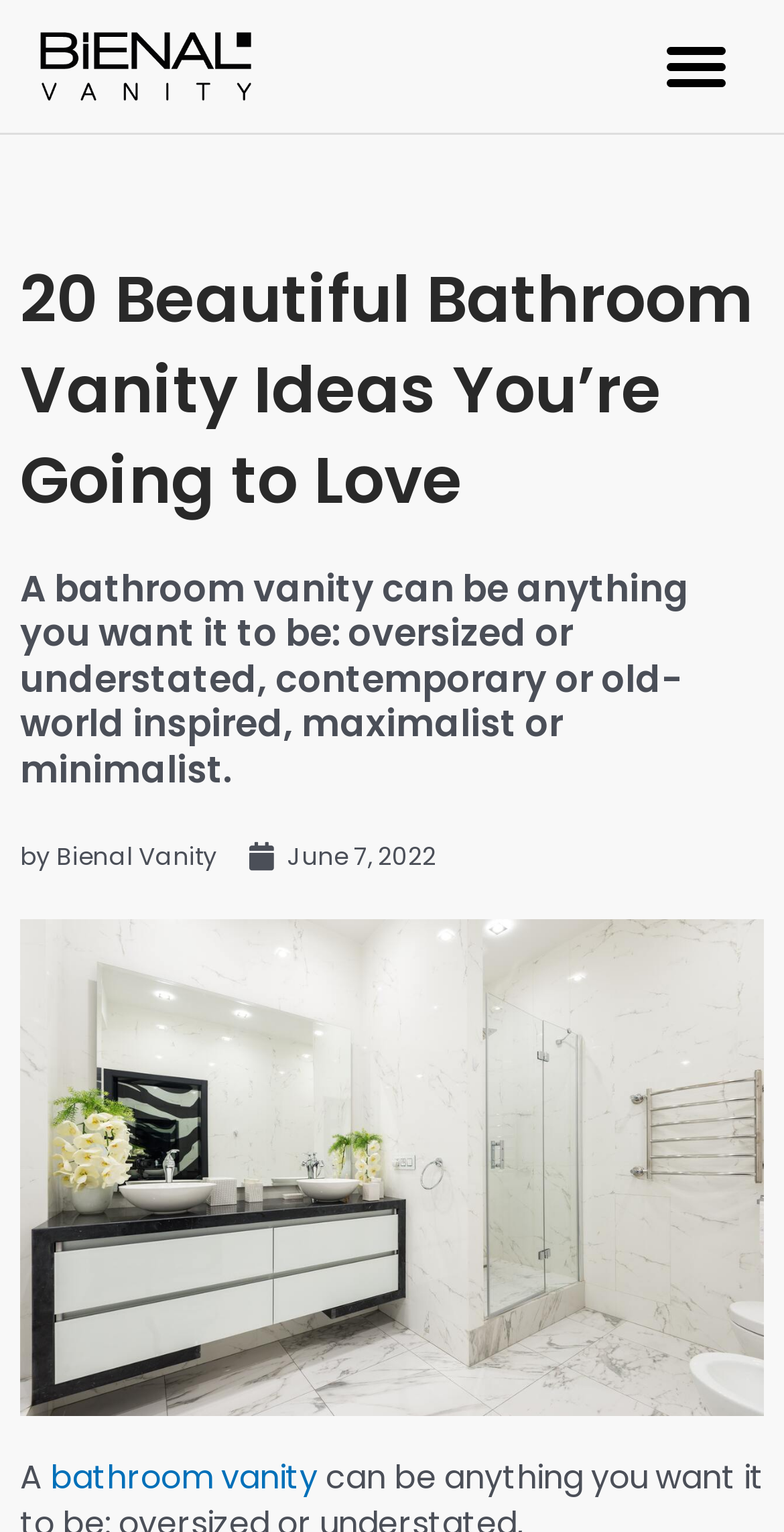When was the article published?
Based on the screenshot, respond with a single word or phrase.

June 7, 2022